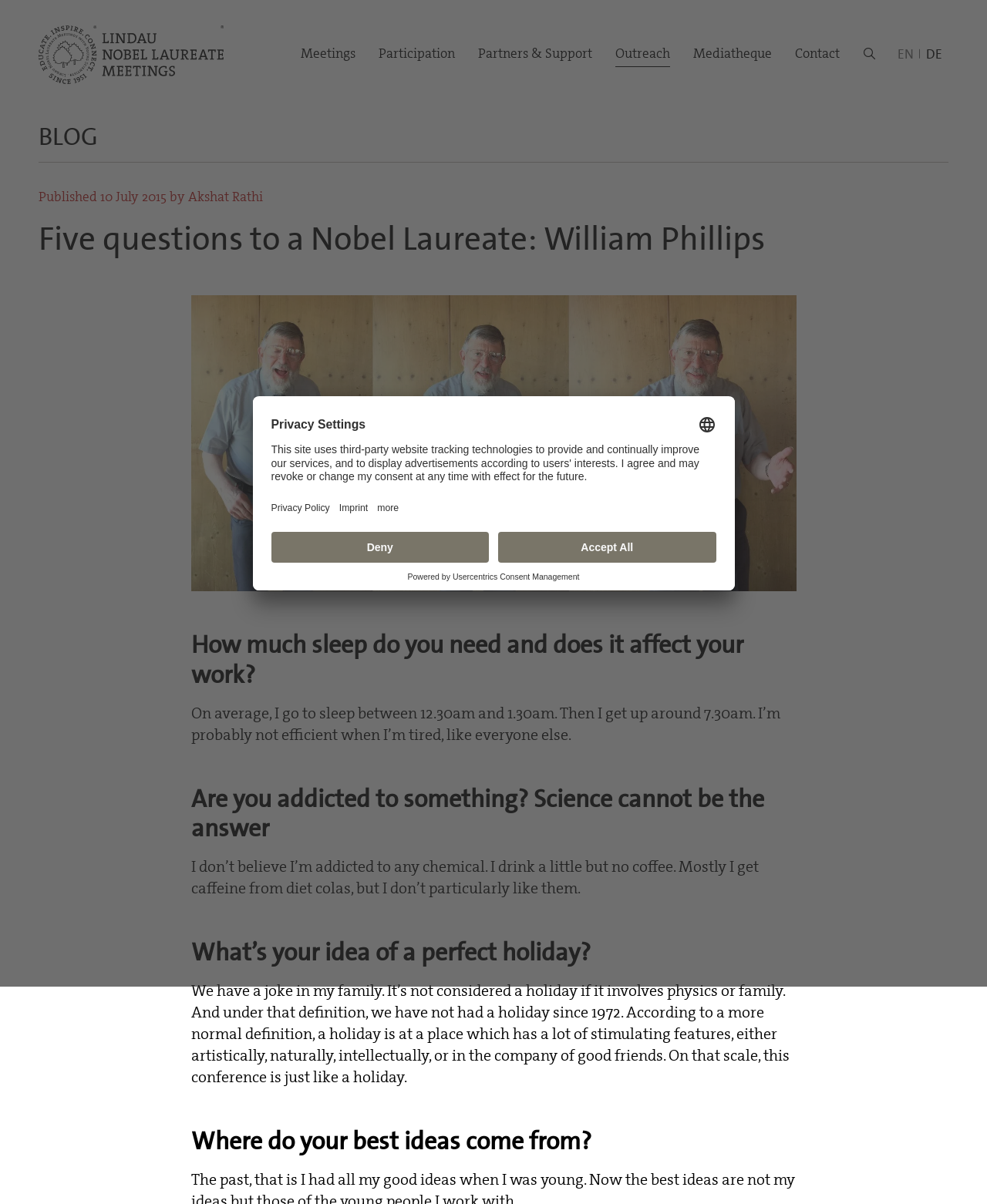What is the name of the Nobel Laureate in this article? Refer to the image and provide a one-word or short phrase answer.

William Phillips